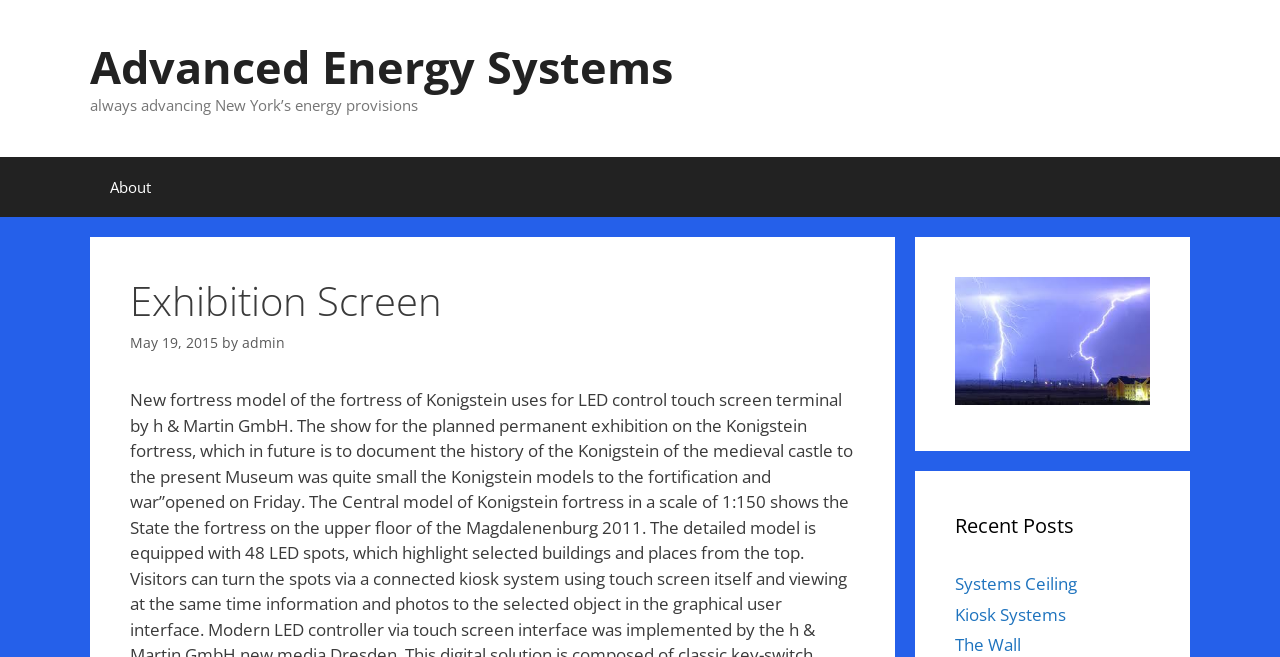Please find the bounding box for the UI component described as follows: "Advanced Energy Systems".

[0.07, 0.055, 0.526, 0.148]